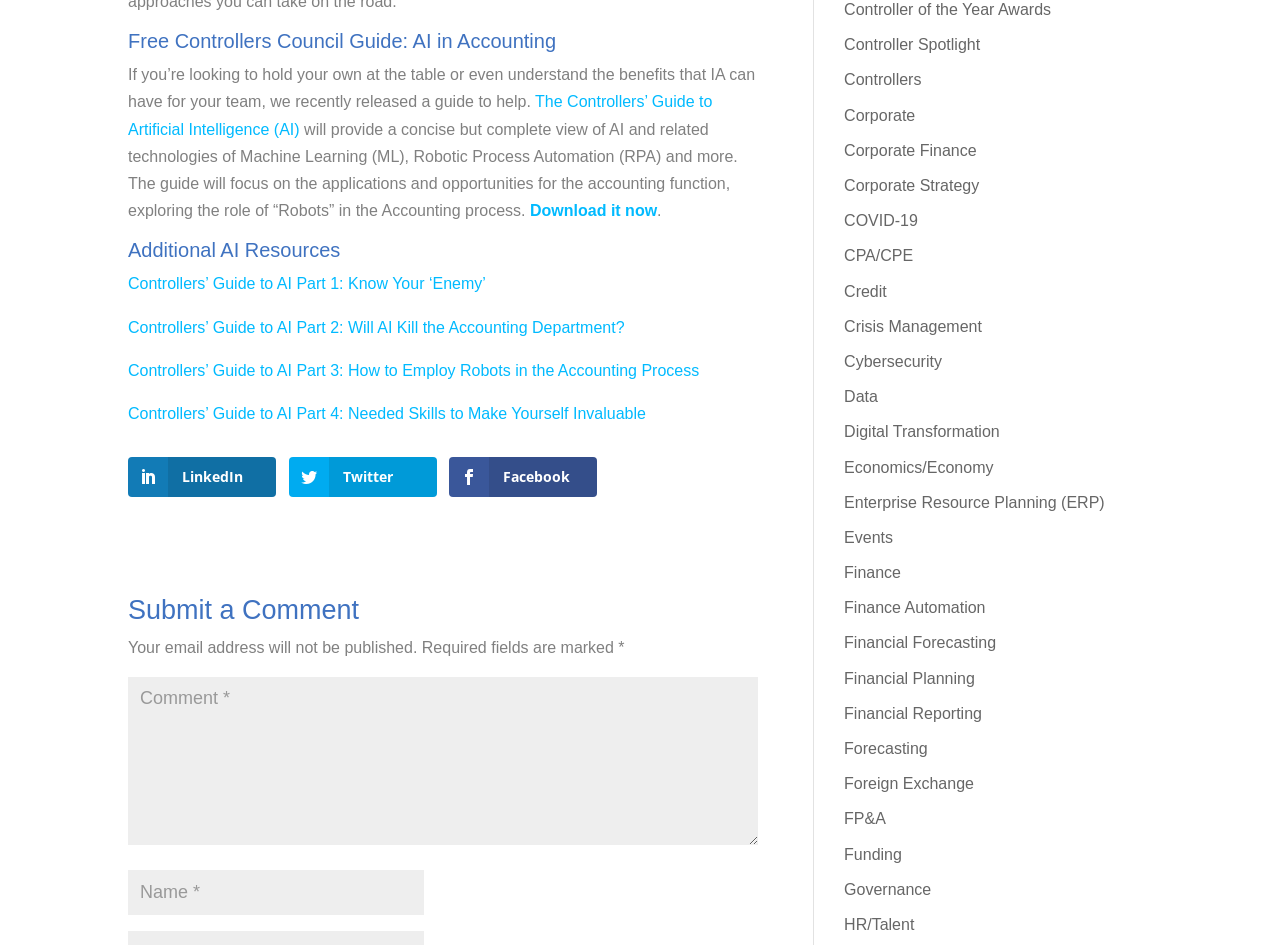Provide a short, one-word or phrase answer to the question below:
How many parts does the Controllers' Guide to AI have?

4